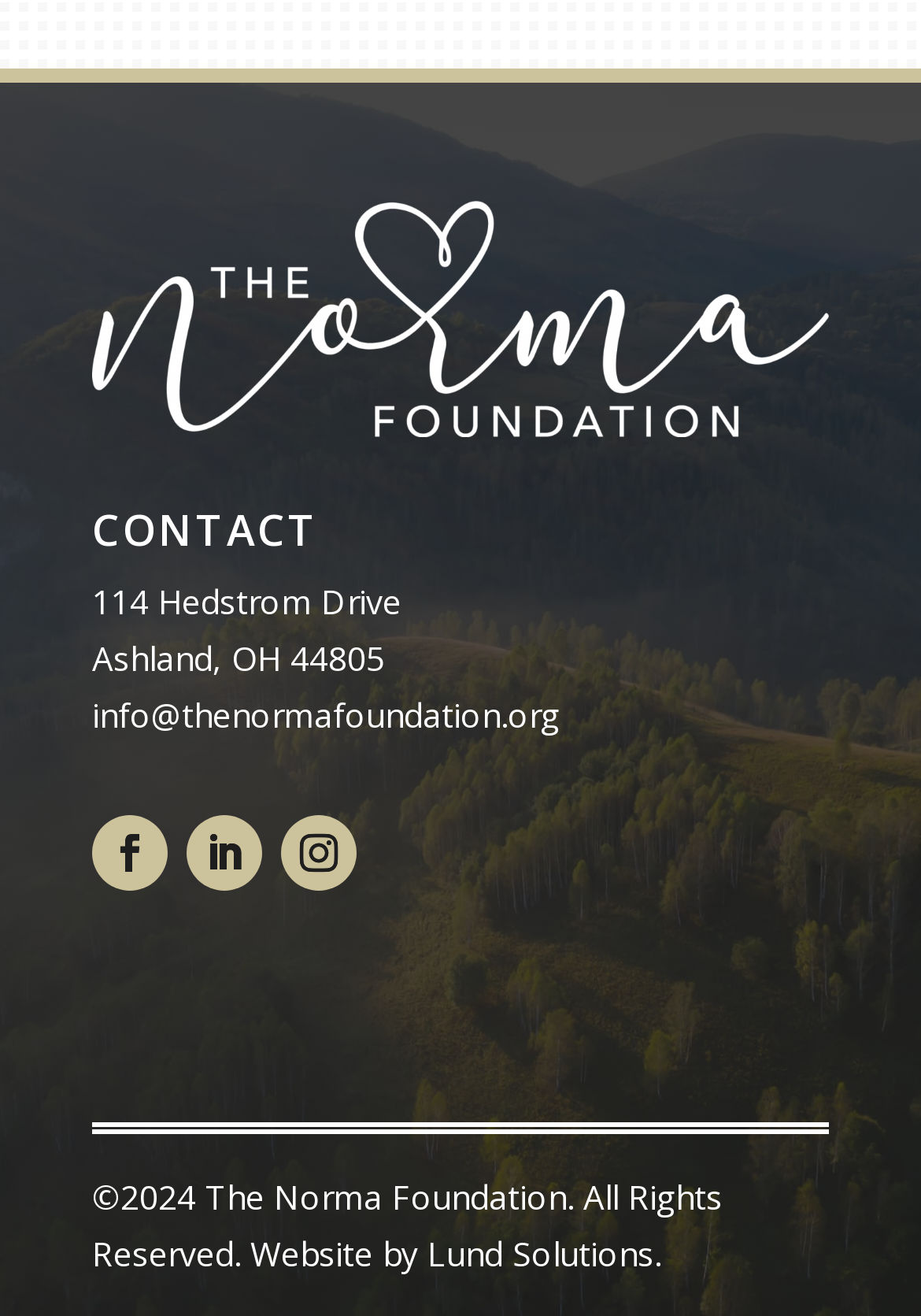What is the email address of The Norma Foundation?
Please provide a detailed and comprehensive answer to the question.

I found the email address by looking at the link element with ID 114, which contains the email address as its text content.